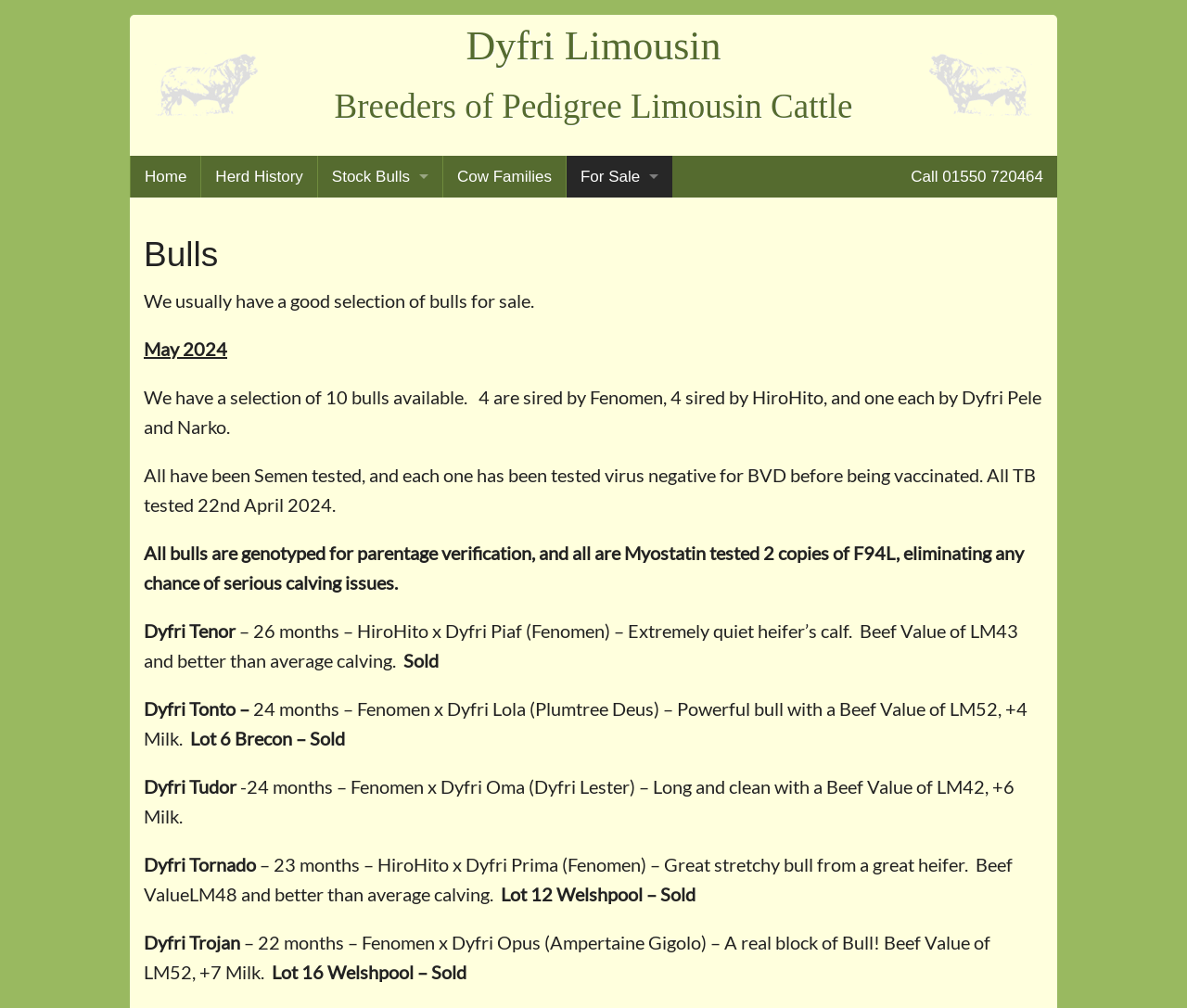Identify the bounding box coordinates necessary to click and complete the given instruction: "View 'Stock Bulls' page".

[0.268, 0.155, 0.373, 0.196]